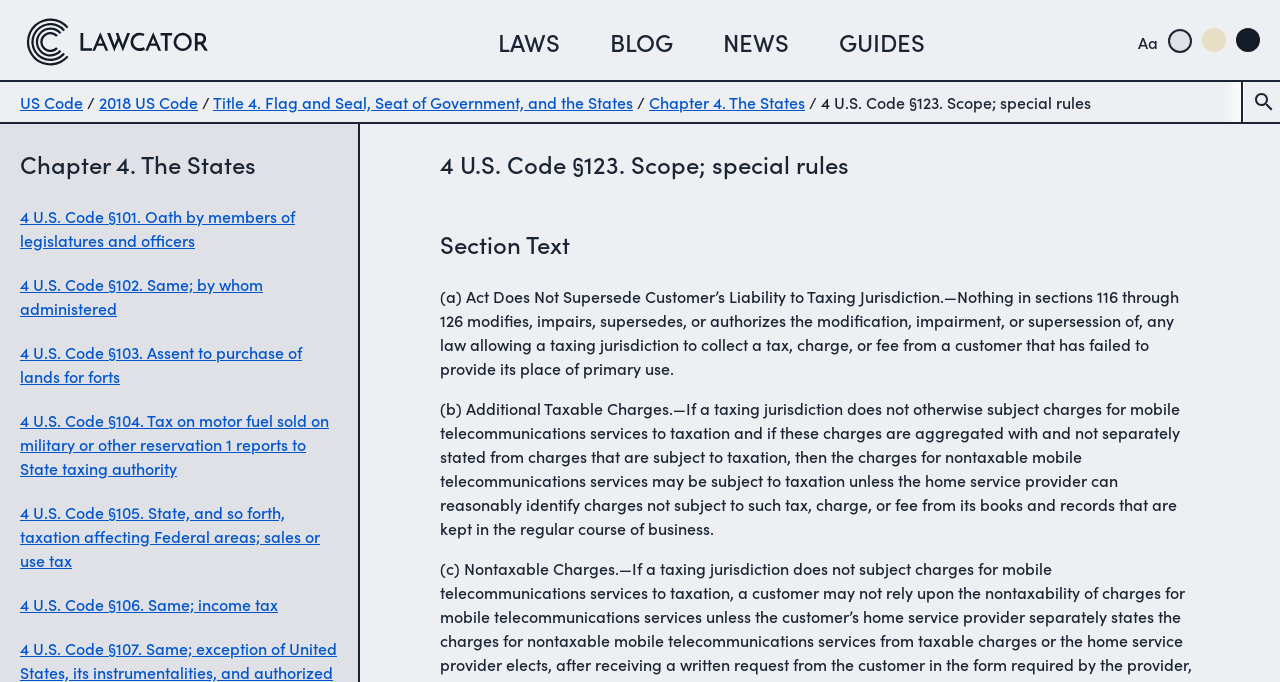Determine the bounding box coordinates for the clickable element required to fulfill the instruction: "search for something". Provide the coordinates as four float numbers between 0 and 1, i.e., [left, top, right, bottom].

[0.971, 0.12, 1.0, 0.179]